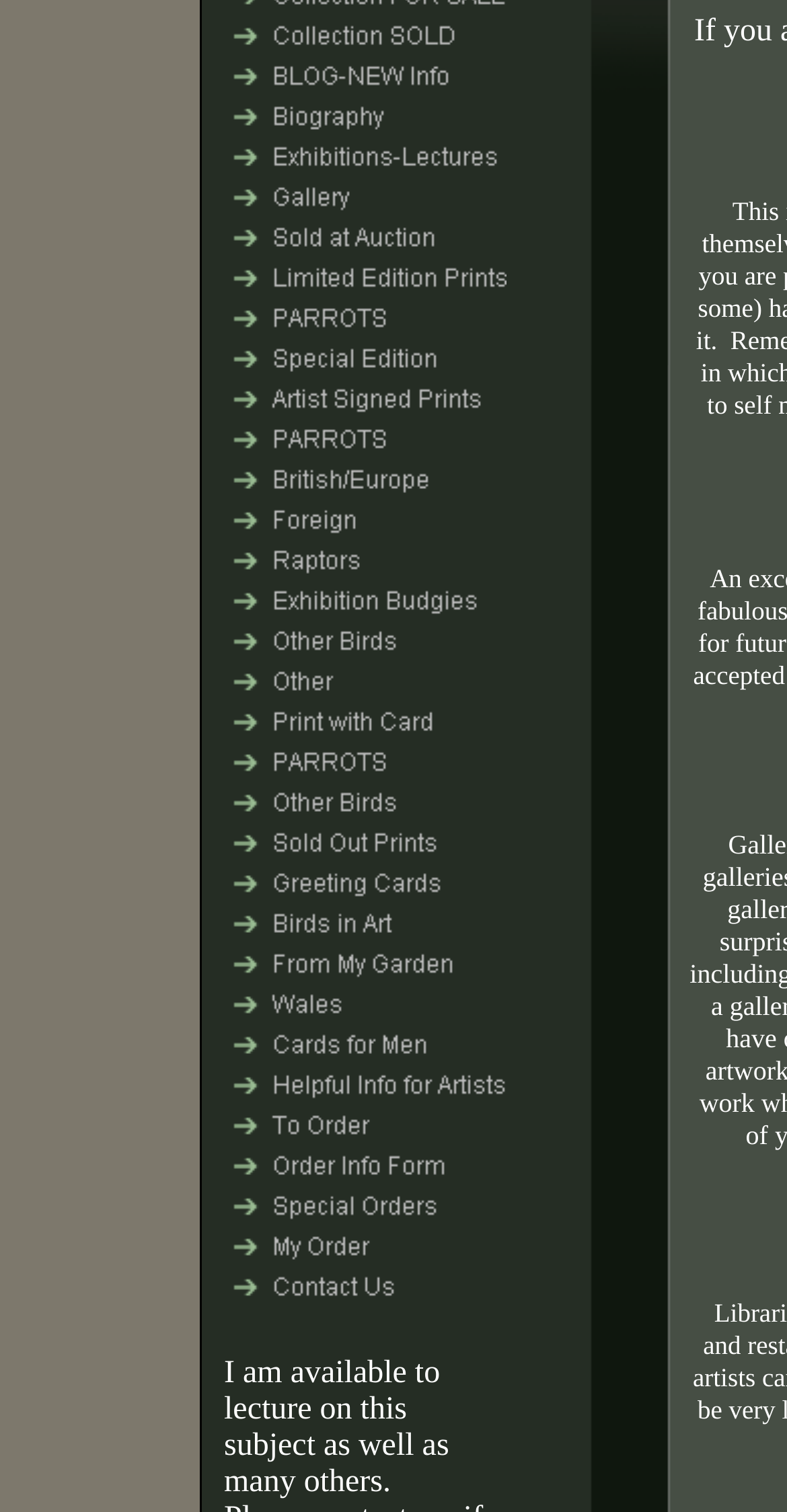Using the element description: "name="navig37" title="Helpful Info for Artists"", determine the bounding box coordinates for the specified UI element. The coordinates should be four float numbers between 0 and 1, [left, top, right, bottom].

[0.256, 0.715, 0.644, 0.738]